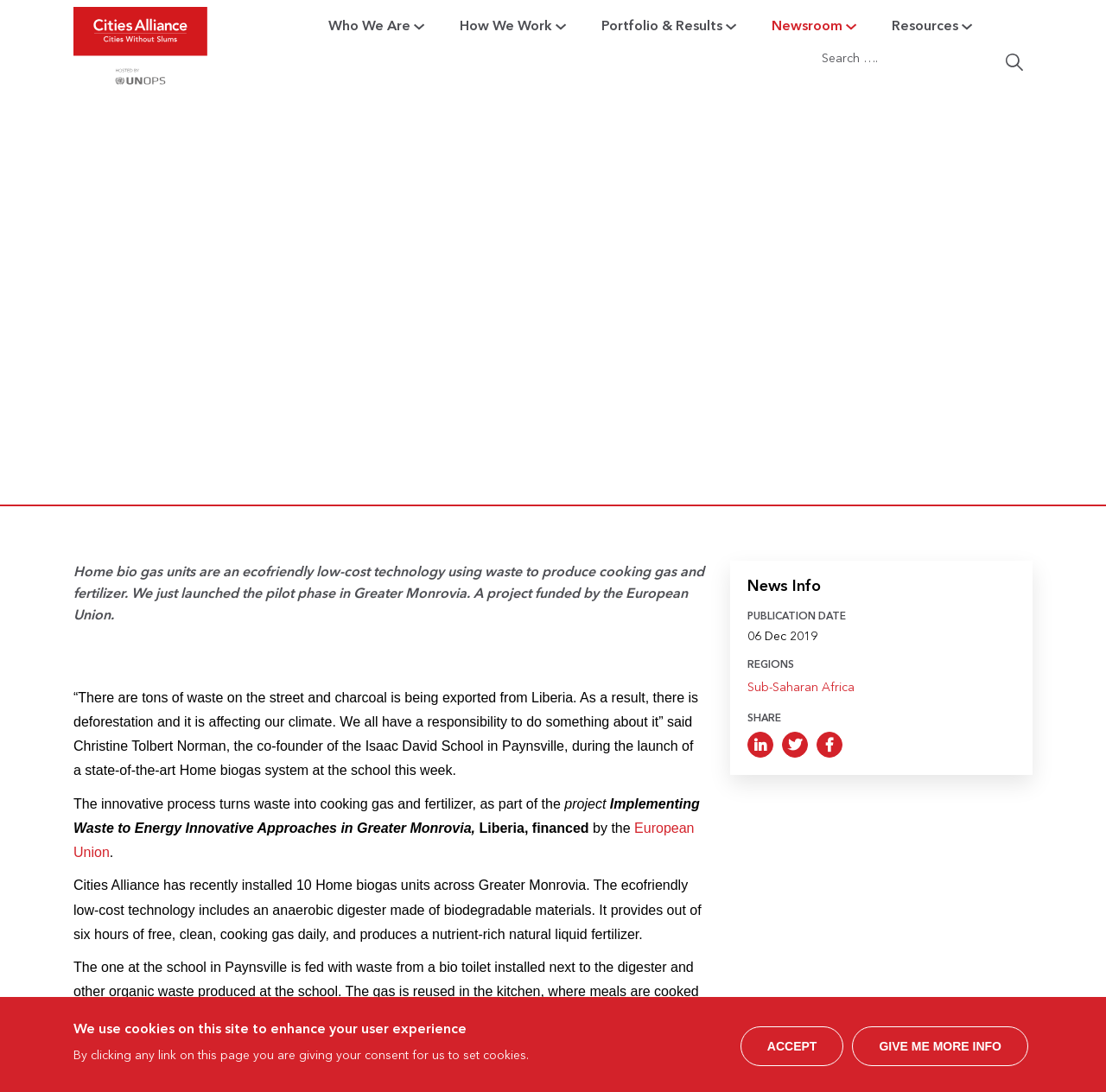How many Home biogas units have been installed by Cities Alliance?
Provide a detailed and well-explained answer to the question.

According to the webpage, Cities Alliance has recently installed 10 Home biogas units across Greater Monrovia.